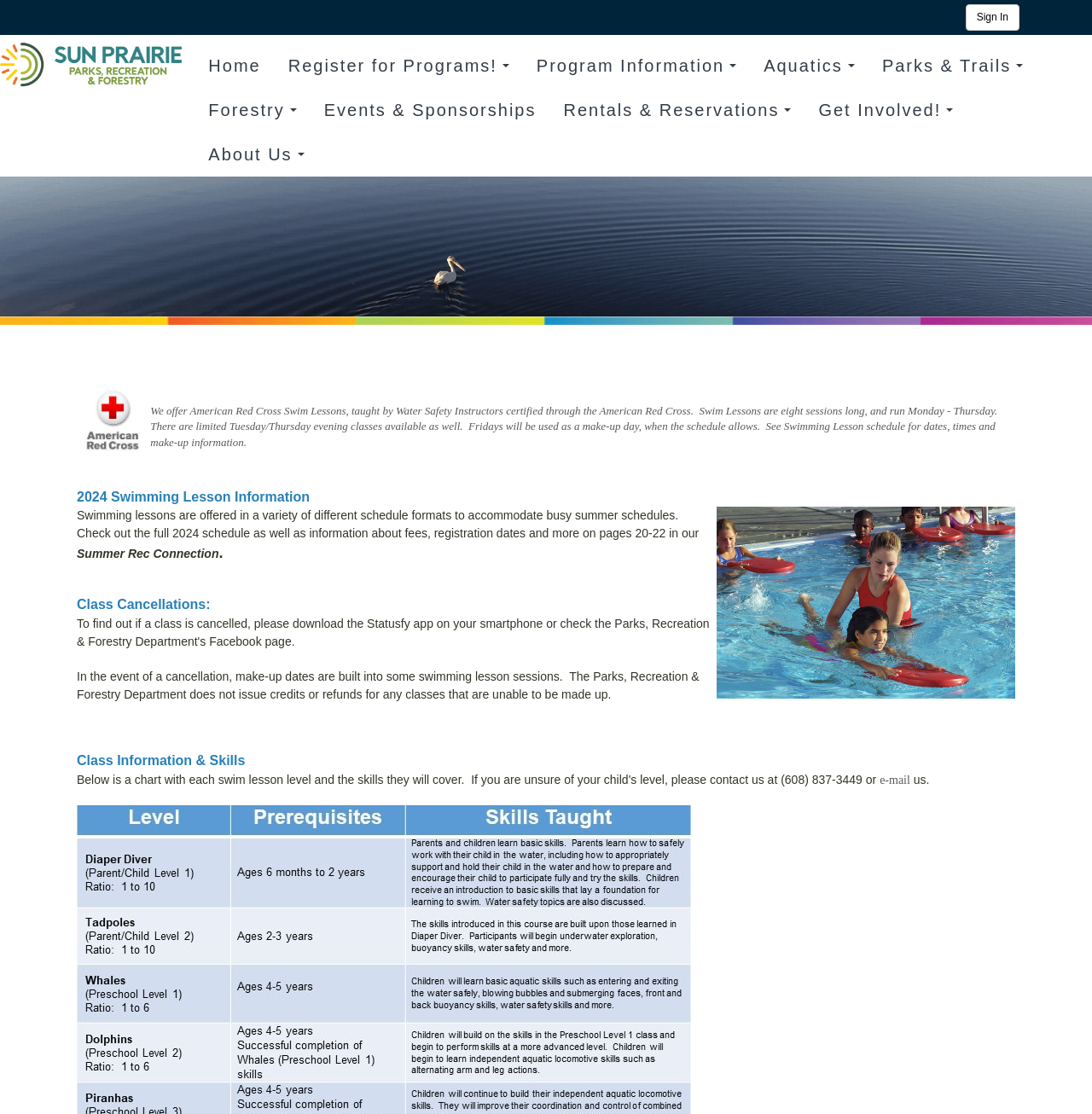Answer the question briefly using a single word or phrase: 
What is the text on the top-right corner link?

Sign In